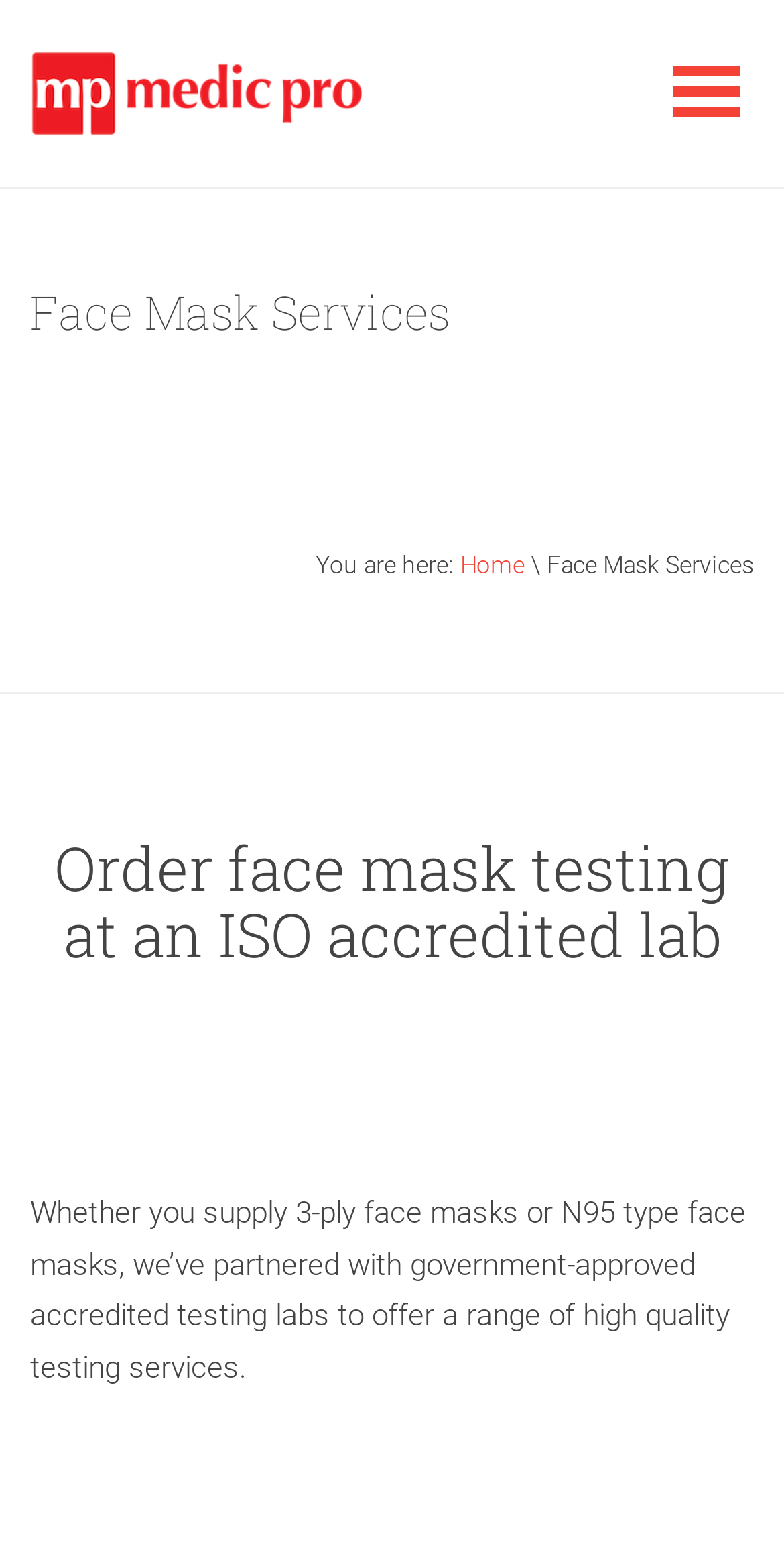What type of face masks can be tested?
Give a detailed explanation using the information visible in the image.

The webpage mentions that whether you supply 3-ply face masks or N95 type face masks, Medic Pro has partnered with government-approved accredited testing labs to offer a range of high-quality testing services.